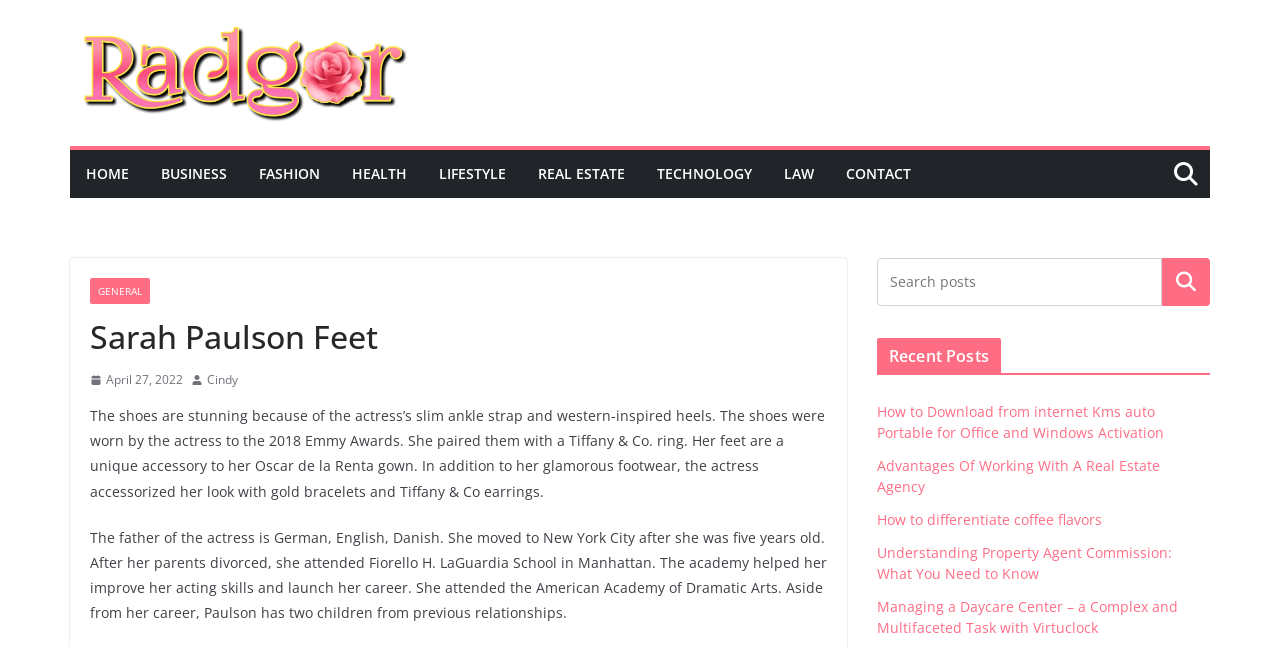Please give a concise answer to this question using a single word or phrase: 
What is the brand of the ring worn by the actress?

Tiffany & Co.